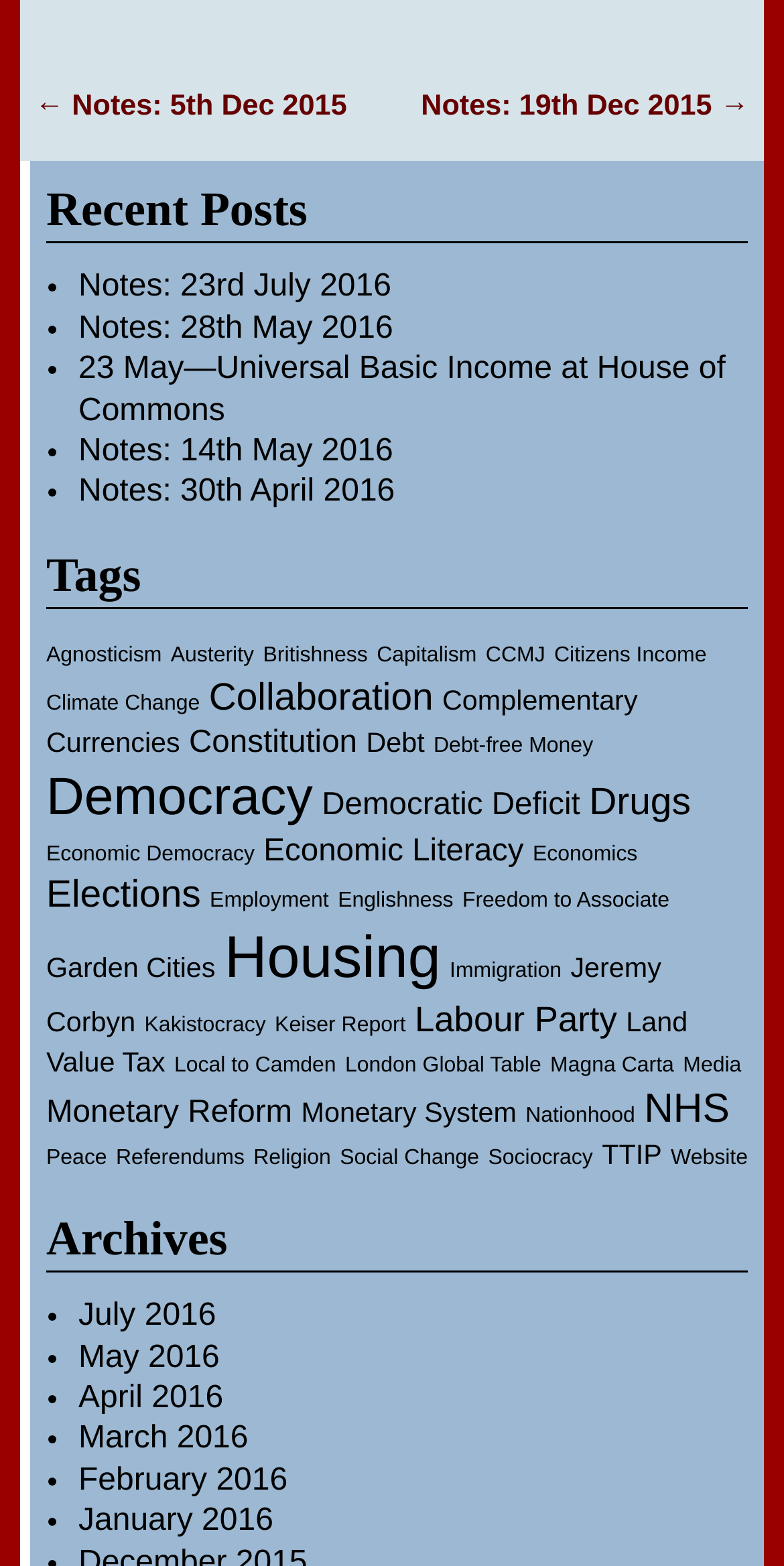Answer the following query concisely with a single word or phrase:
How many recent posts are listed?

5